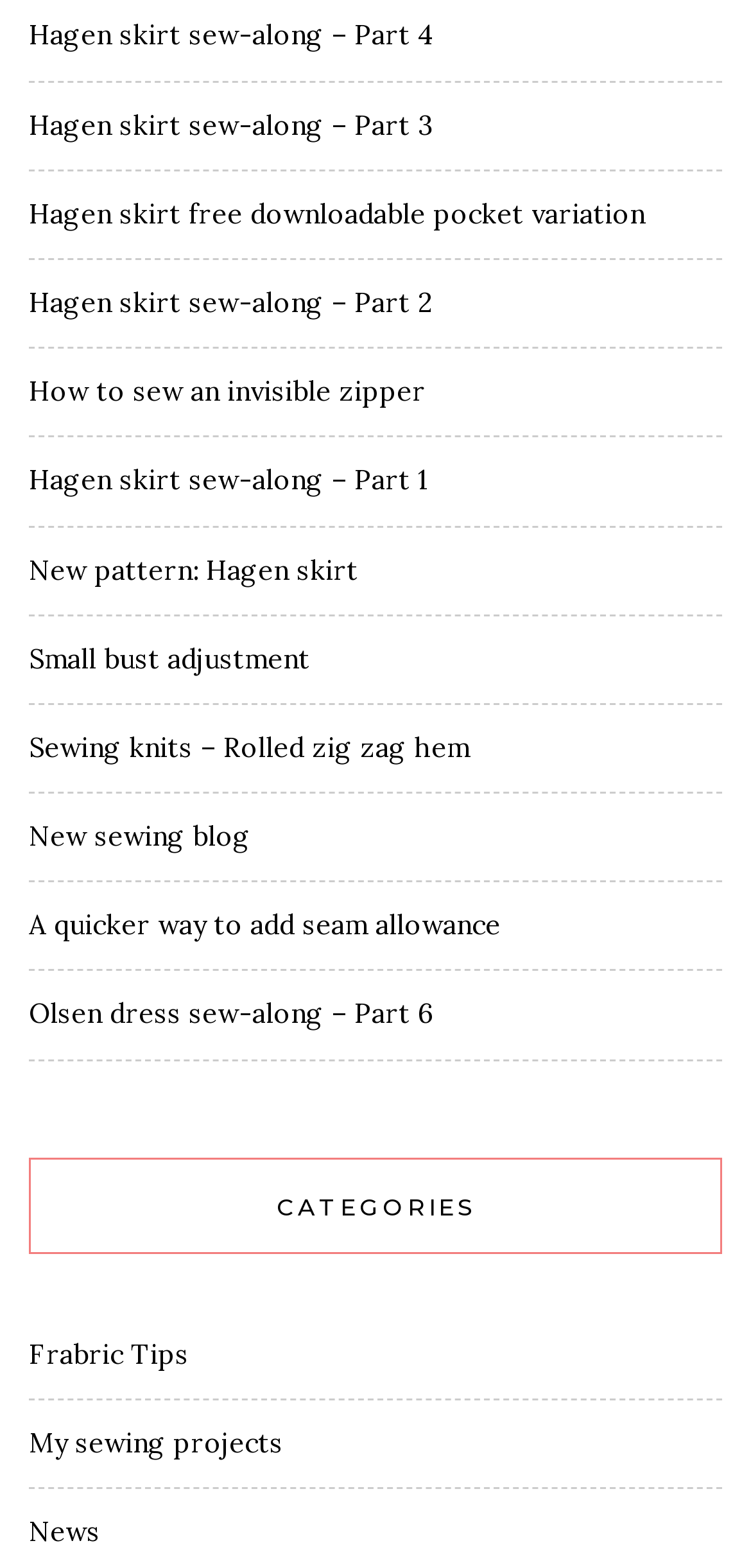What is the topic of the last link on the webpage? Observe the screenshot and provide a one-word or short phrase answer.

News